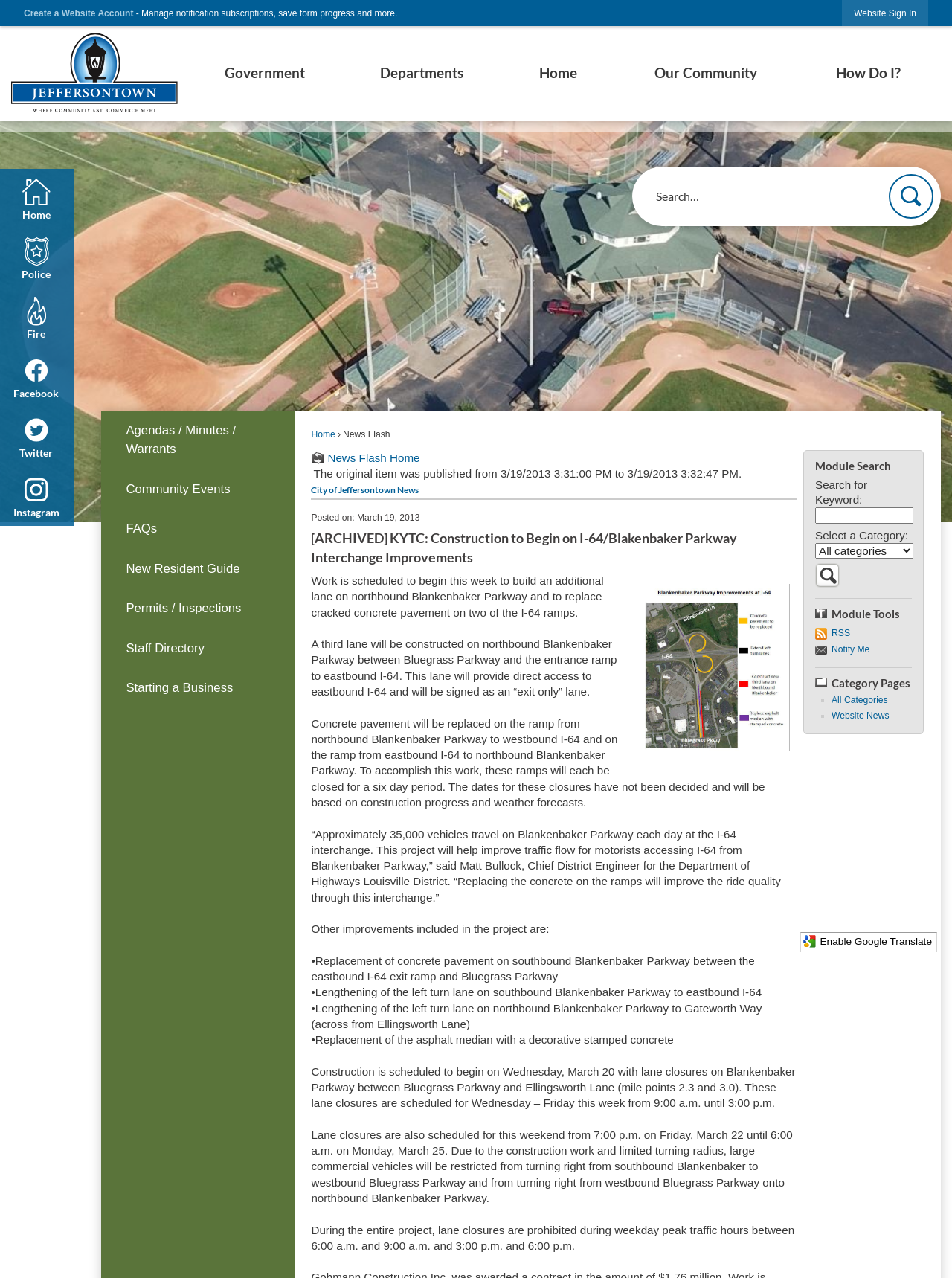Locate the bounding box coordinates of the area that needs to be clicked to fulfill the following instruction: "Visit the SME Financing Guarantee Scheme website". The coordinates should be in the format of four float numbers between 0 and 1, namely [left, top, right, bottom].

None